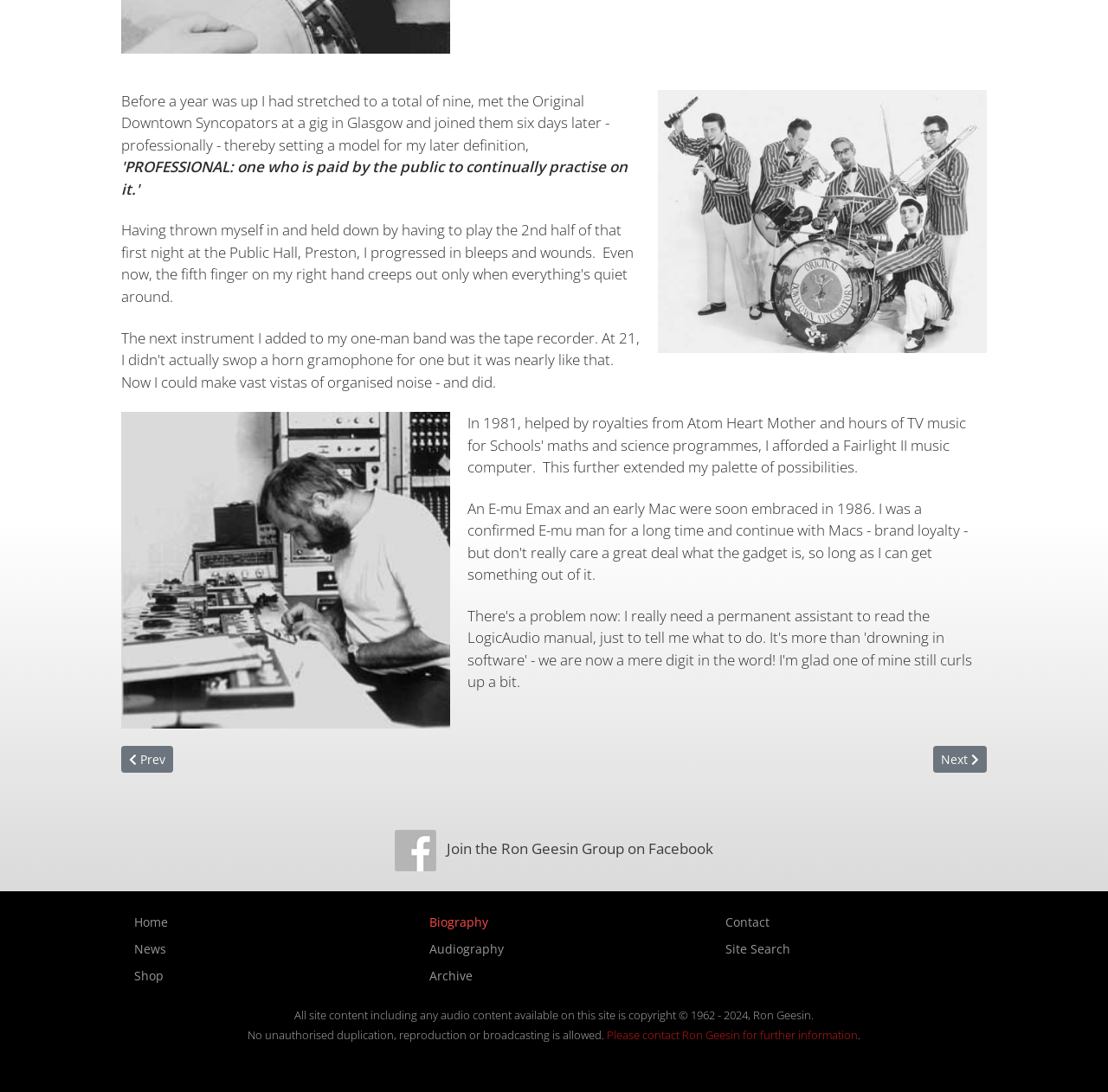What is the name of the band mentioned?
Use the image to answer the question with a single word or phrase.

The Original Downtown Syncopators